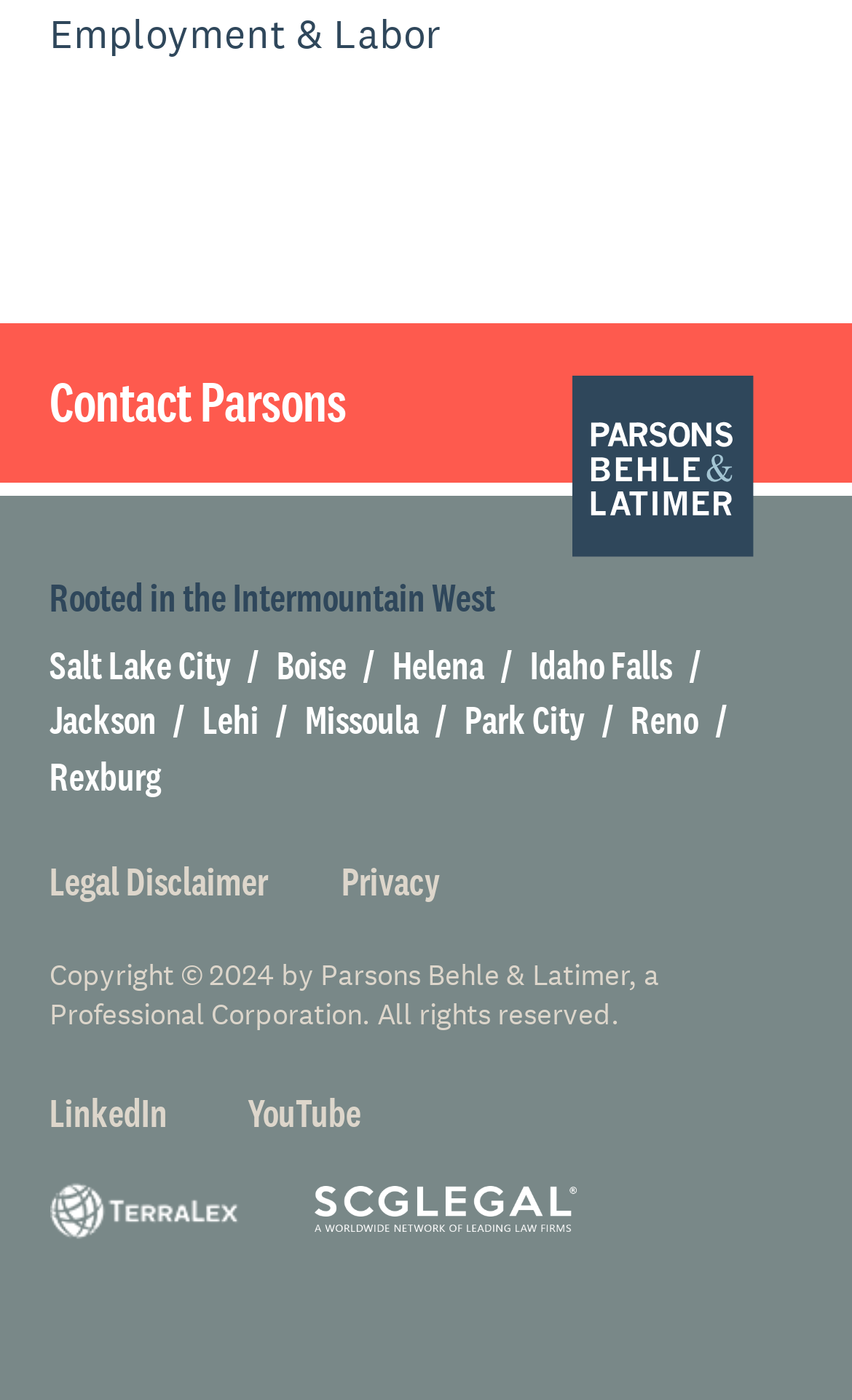Determine the bounding box coordinates for the clickable element to execute this instruction: "Visit Parsons Behle & Latimer". Provide the coordinates as four float numbers between 0 and 1, i.e., [left, top, right, bottom].

[0.672, 0.268, 0.884, 0.398]